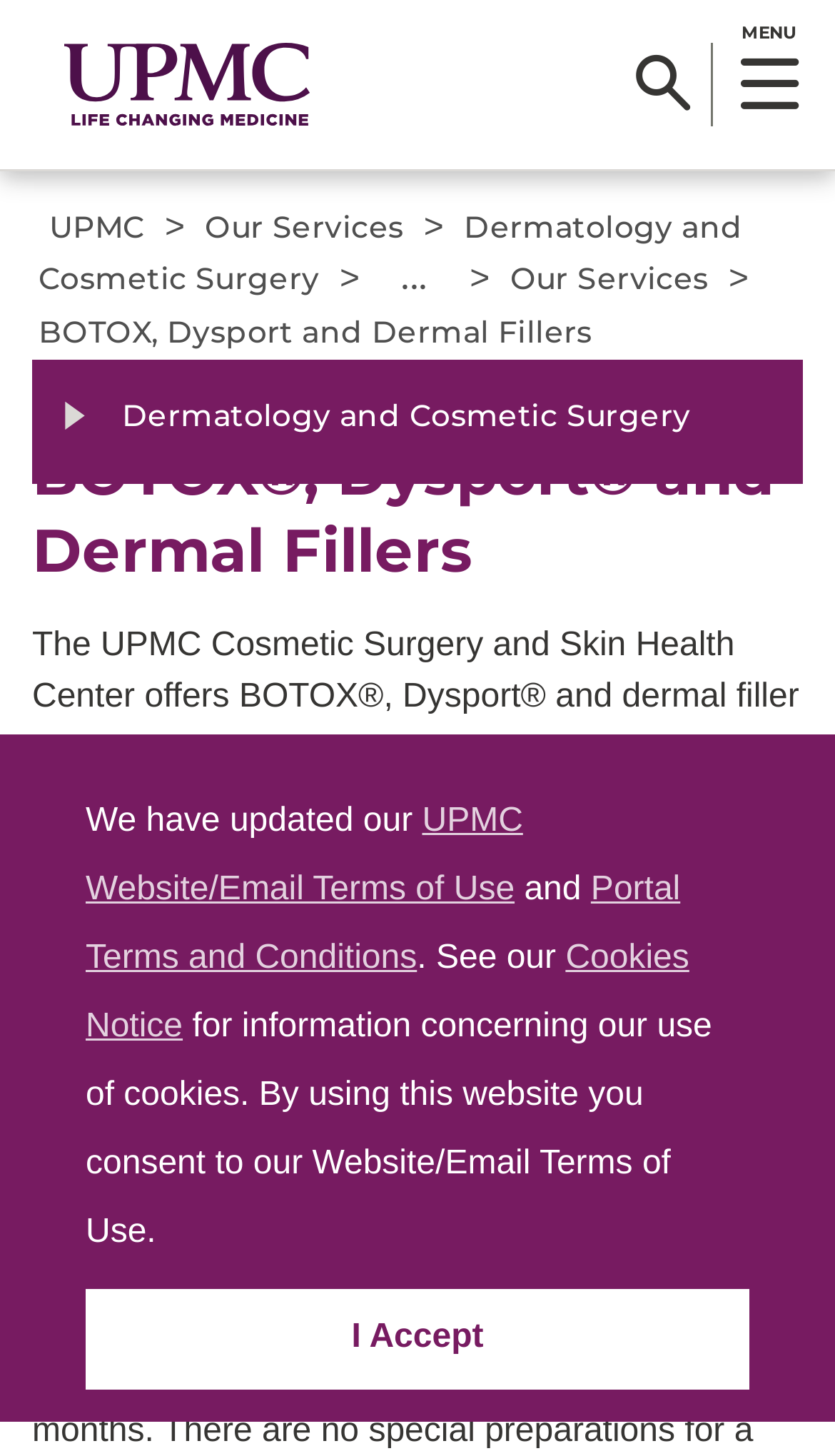How many links are there in the main navigation?
Please give a well-detailed answer to the question.

I counted the number of link elements within the main navigation section, which is located at the top of the page. There are three links: 'UPMC', 'Our Services', and 'Dermatology and Cosmetic Surgery'.